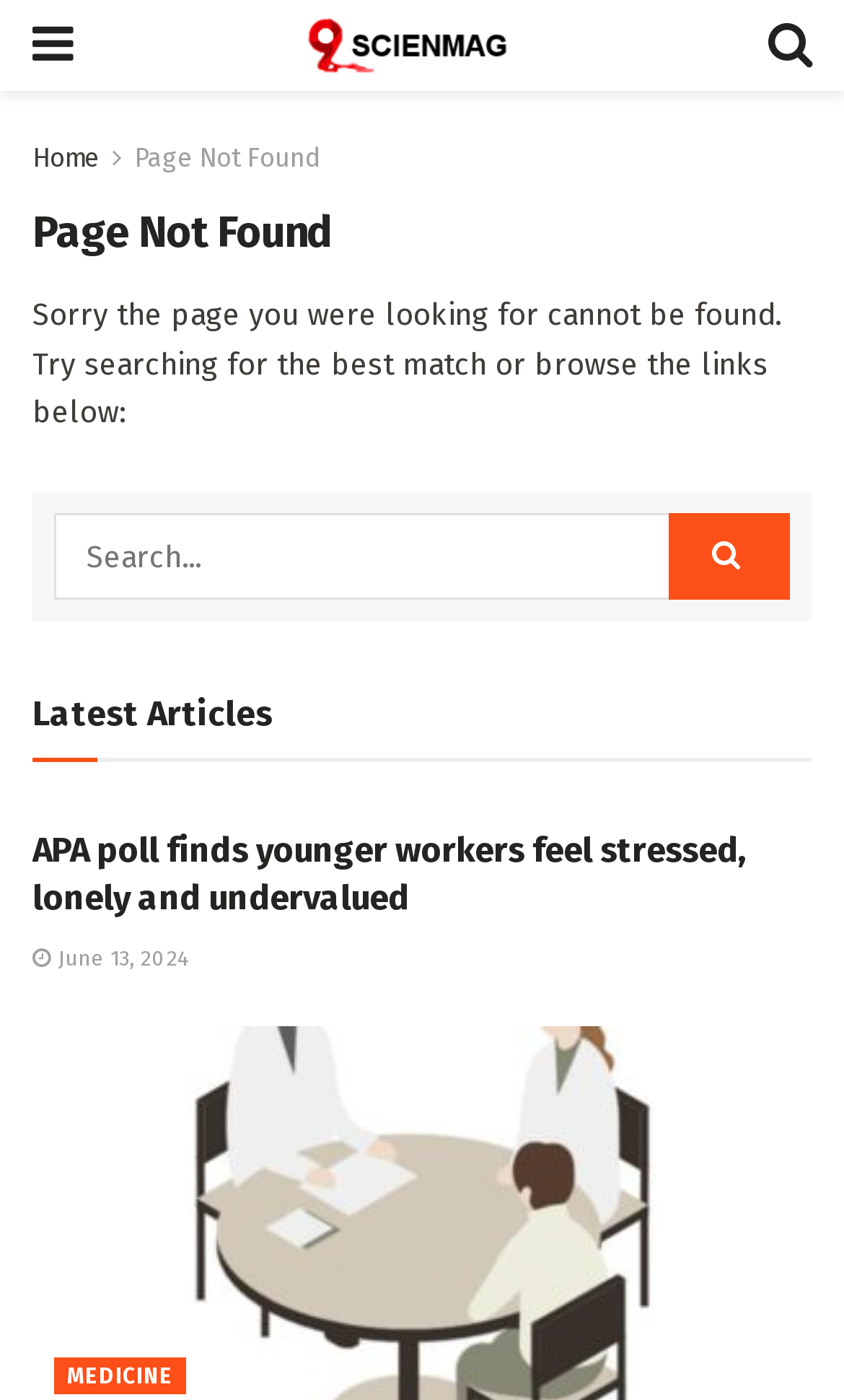Given the description "June 13, 2024", determine the bounding box of the corresponding UI element.

[0.038, 0.676, 0.223, 0.694]